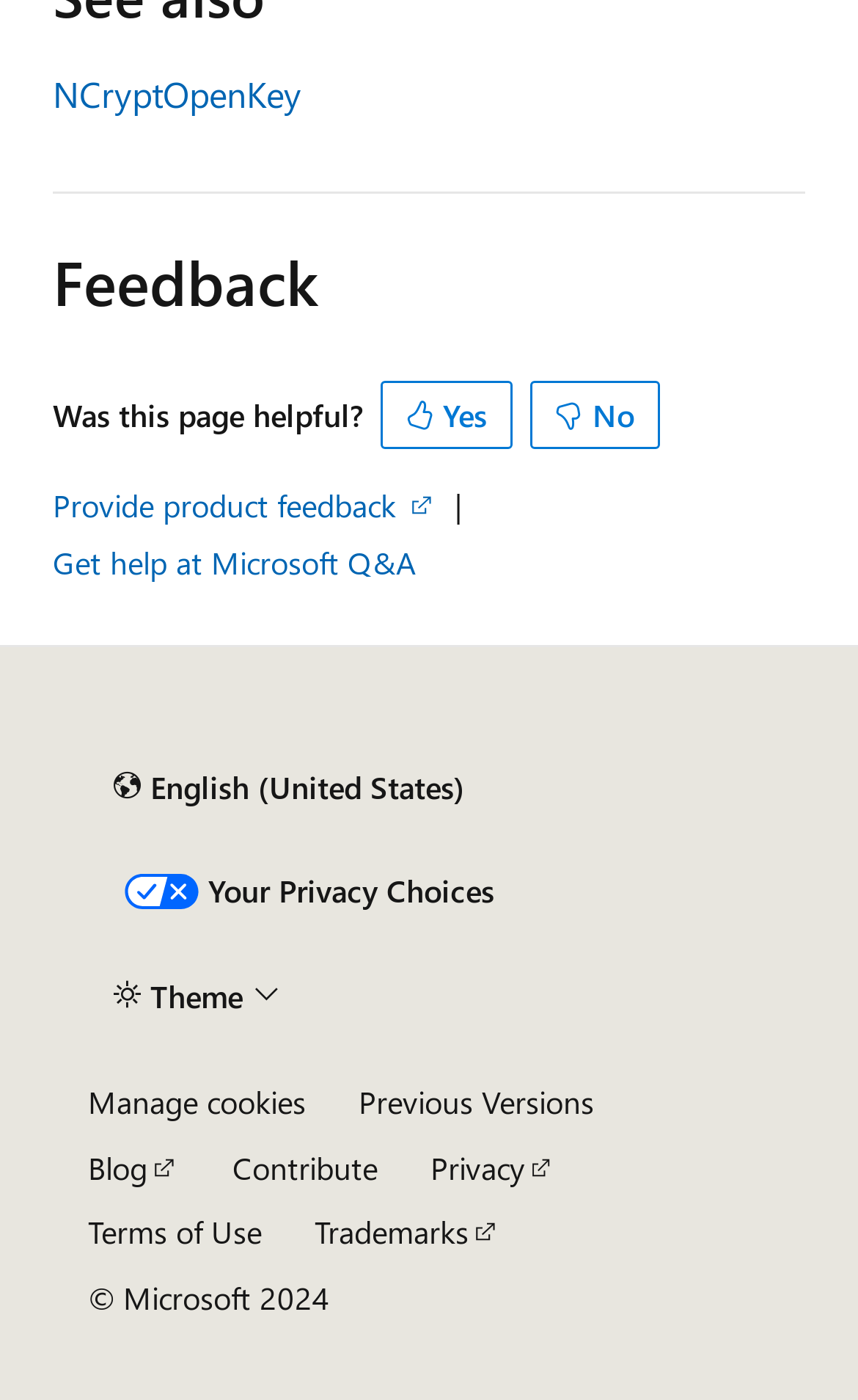Provide a short answer to the following question with just one word or phrase: What is the 'Provide product feedback' link used for?

Product feedback